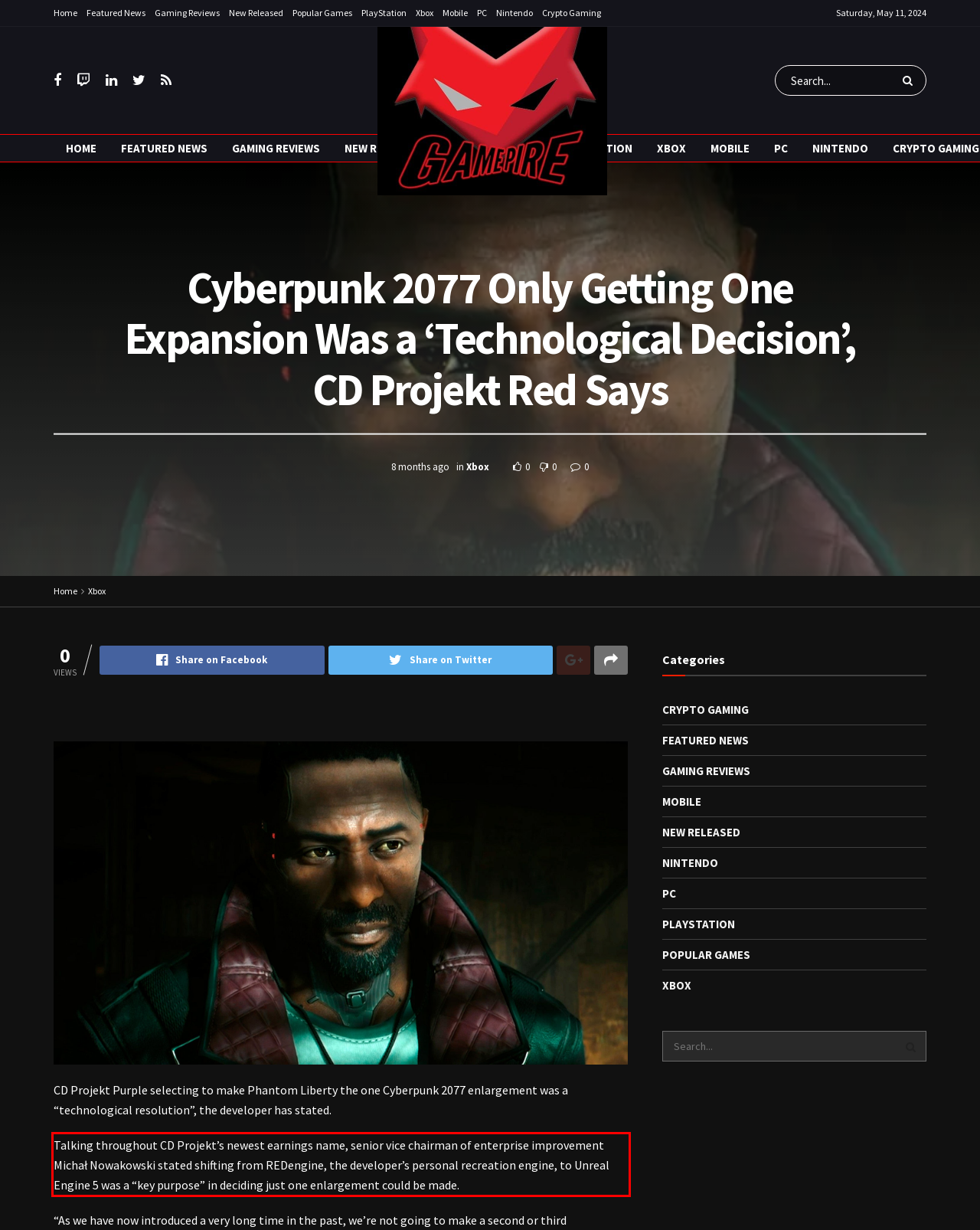Analyze the screenshot of the webpage and extract the text from the UI element that is inside the red bounding box.

Talking throughout CD Projekt’s newest earnings name, senior vice chairman of enterprise improvement Michał Nowakowski stated shifting from REDengine, the developer’s personal recreation engine, to Unreal Engine 5 was a “key purpose” in deciding just one enlargement could be made.